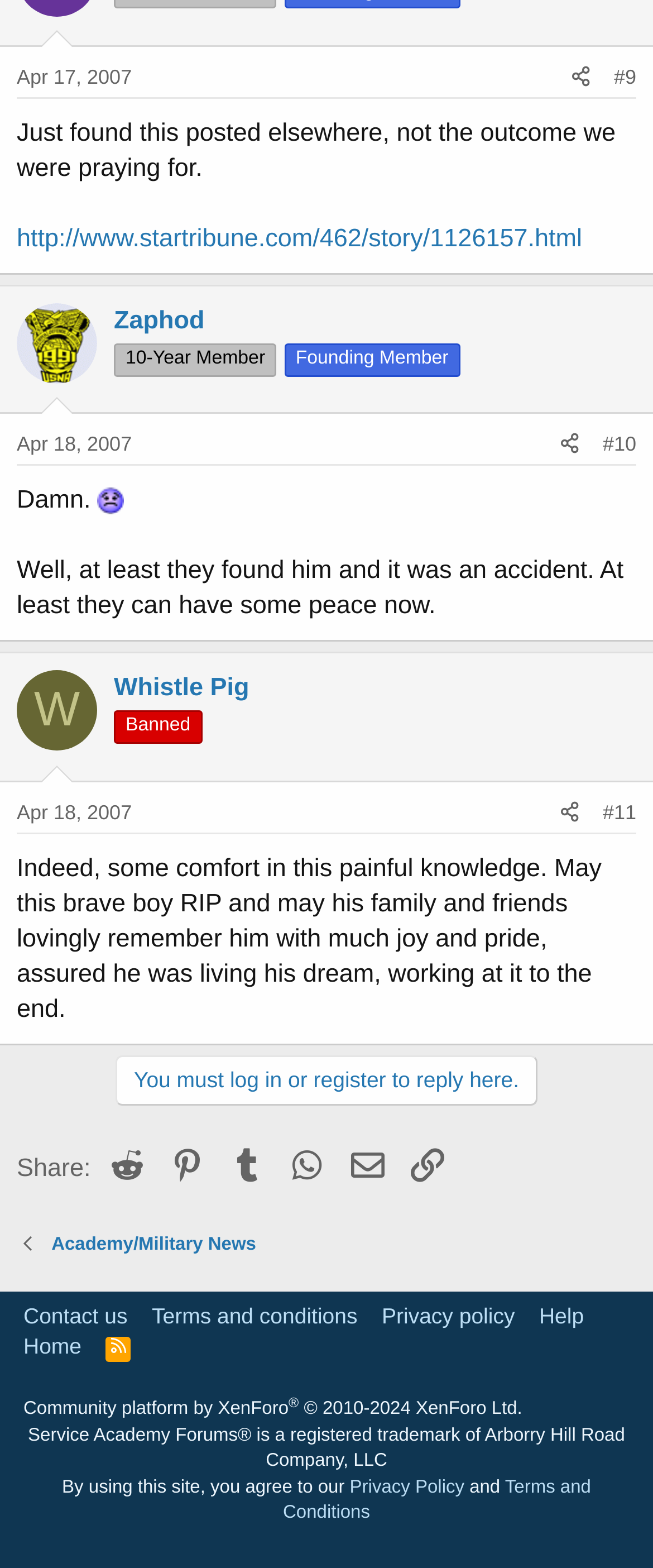Predict the bounding box coordinates of the area that should be clicked to accomplish the following instruction: "Read the post by 'Zaphod'". The bounding box coordinates should consist of four float numbers between 0 and 1, i.e., [left, top, right, bottom].

[0.026, 0.193, 0.149, 0.245]